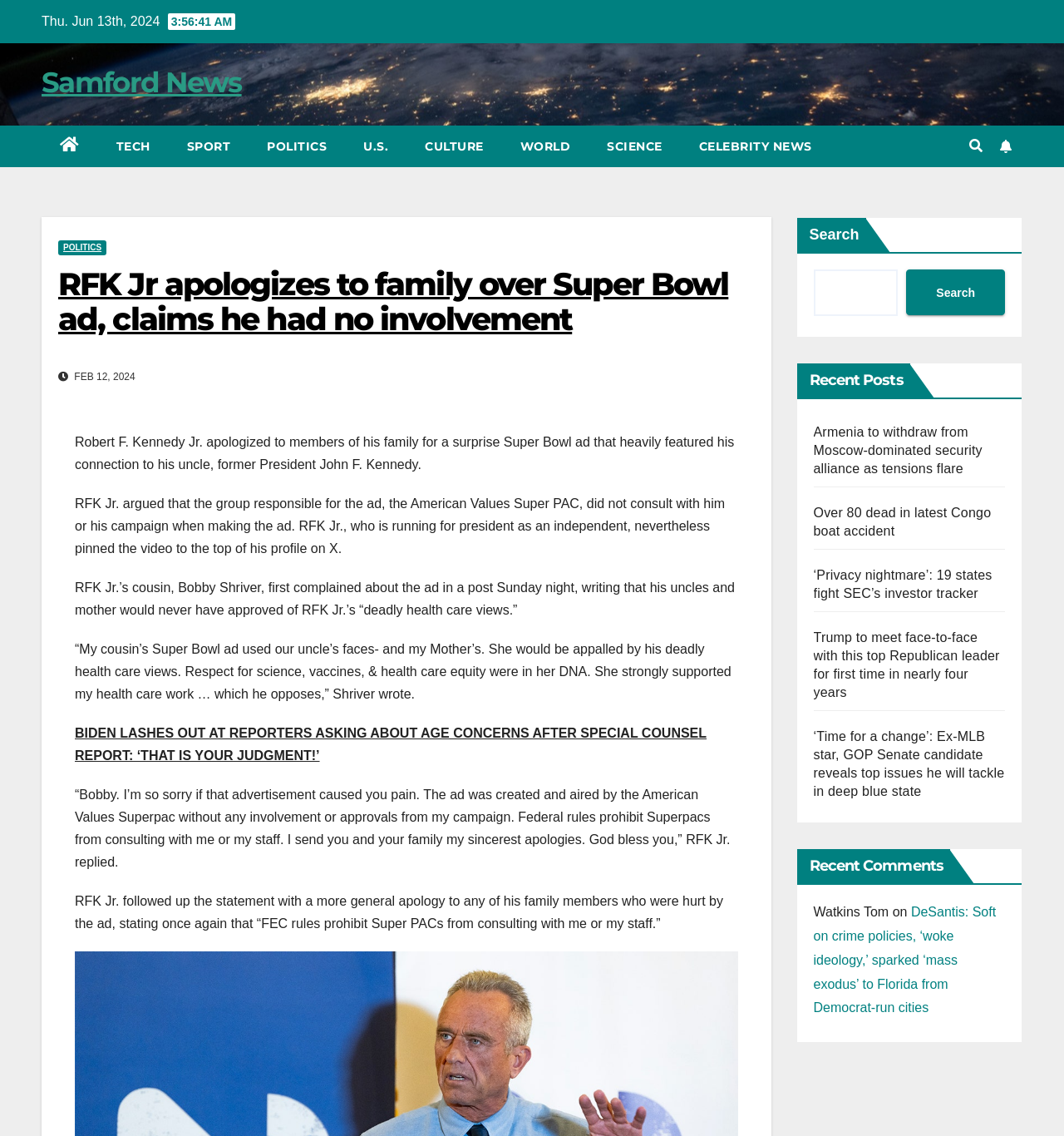Identify the bounding box coordinates of the clickable region necessary to fulfill the following instruction: "Click on the 'CELEBRITY NEWS' link". The bounding box coordinates should be four float numbers between 0 and 1, i.e., [left, top, right, bottom].

[0.639, 0.111, 0.78, 0.147]